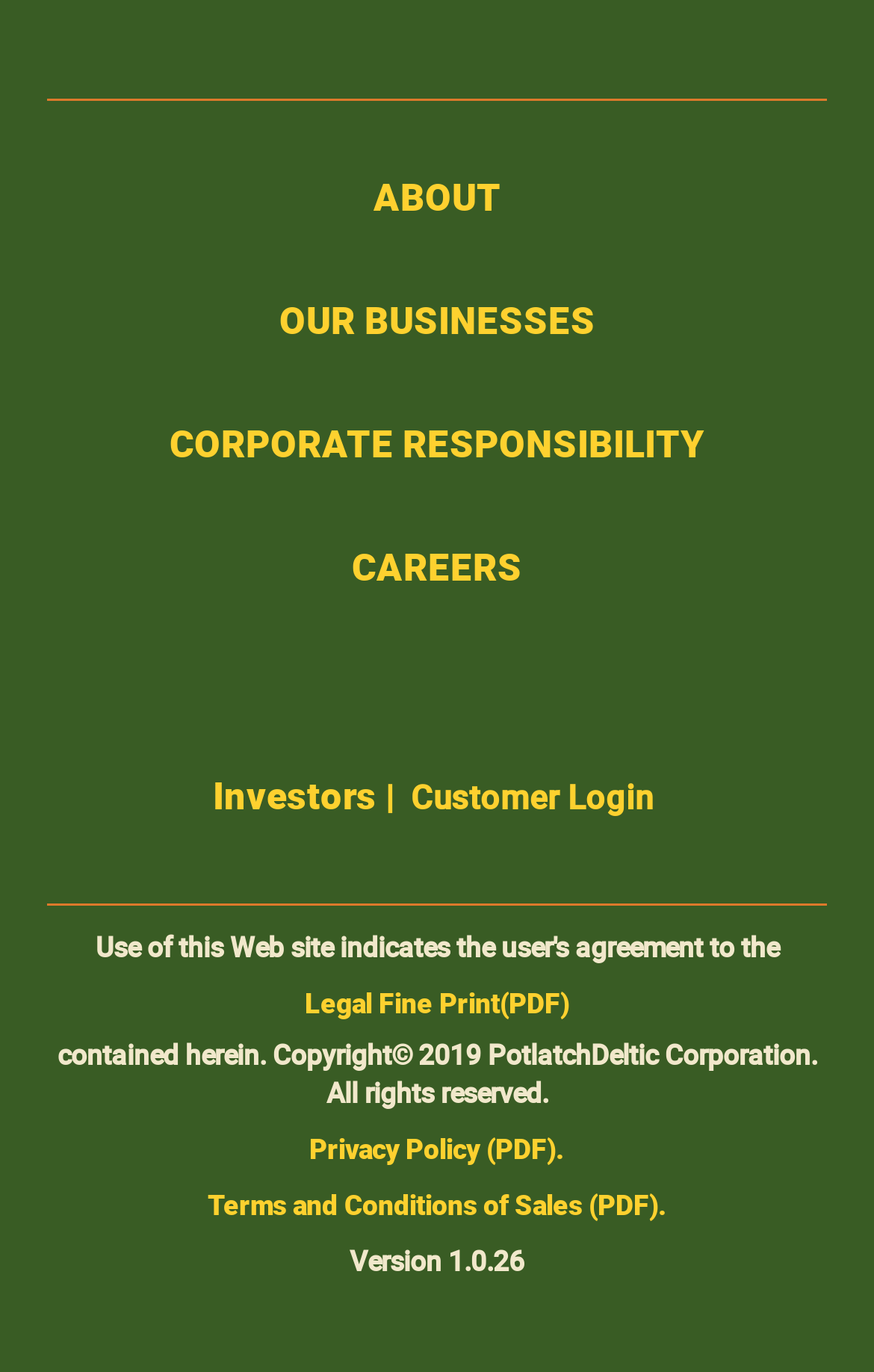Please identify the bounding box coordinates of the element on the webpage that should be clicked to follow this instruction: "view corporate responsibility". The bounding box coordinates should be given as four float numbers between 0 and 1, formatted as [left, top, right, bottom].

[0.194, 0.304, 0.806, 0.342]